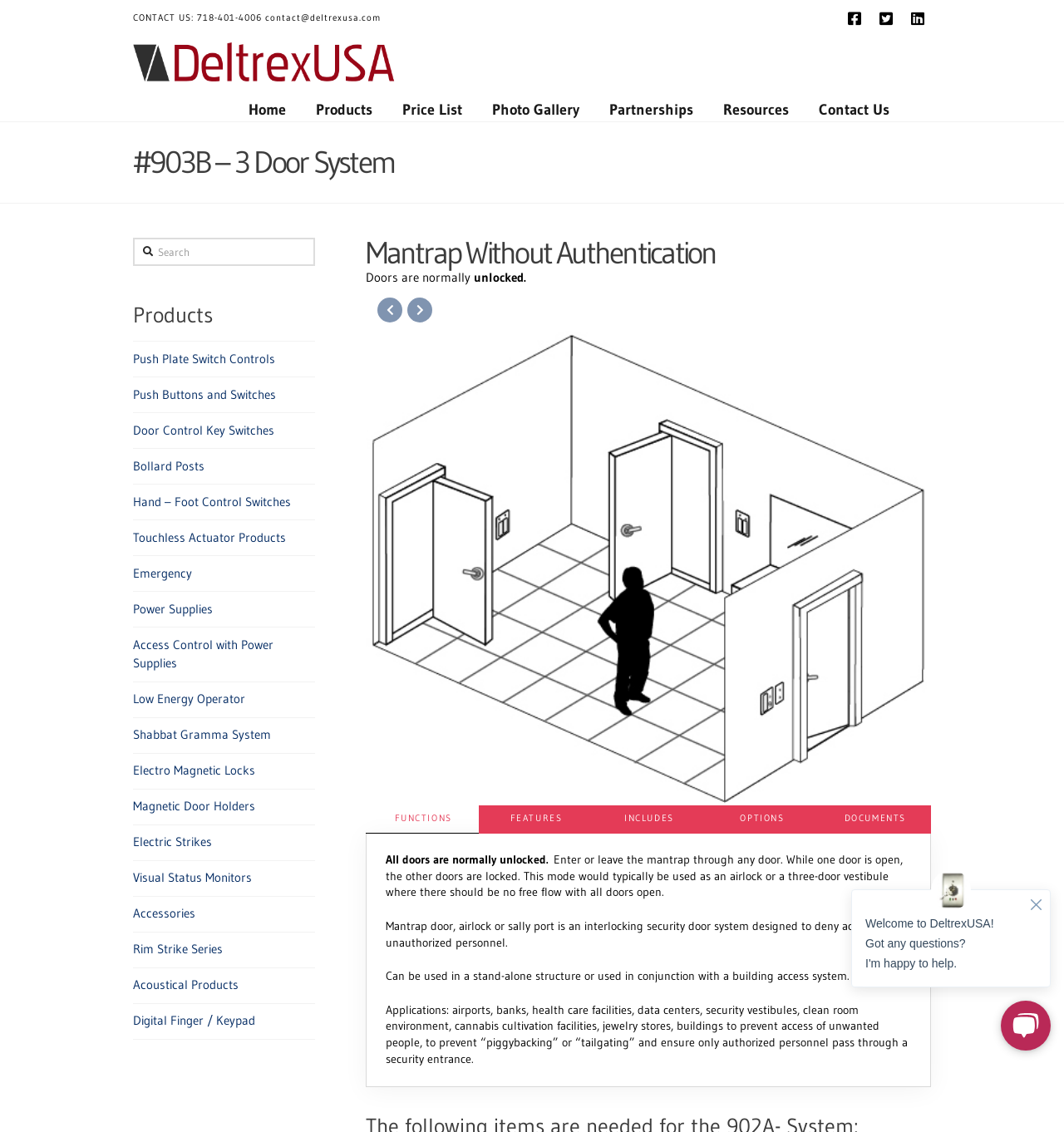Create an elaborate caption that covers all aspects of the webpage.

This webpage is about electronic security bathroom systems, specifically DeltrexUSA door security locks. At the top, there is a contact section with a phone number, email, and social media links. Below that, there is a navigation menu with links to Home, Products, Price List, Photo Gallery, Partnerships, Resources, and Contact Us.

The main content area is divided into two sections. On the left, there is a list of products, including Push Plate Switch Controls, Push Buttons and Switches, Door Control Key Switches, and more. Each product is a link that likely leads to a detailed page.

On the right, there is a detailed description of a specific product, the #903B – 3 Door System. This section is divided into several tabs, including FUNCTIONS, FEATURES, INCLUDES, OPTIONS, and DOCUMENTS. The FUNCTIONS tab is currently selected and displays a detailed description of the product, including its features and applications.

There is also a search bar at the top right corner of the page, allowing users to search for specific products or information. Additionally, there is a chat widget at the bottom right corner of the page, which allows users to initiate a chat with customer support.

At the very bottom of the page, there is a small icon that appears to be a chat or messaging icon.